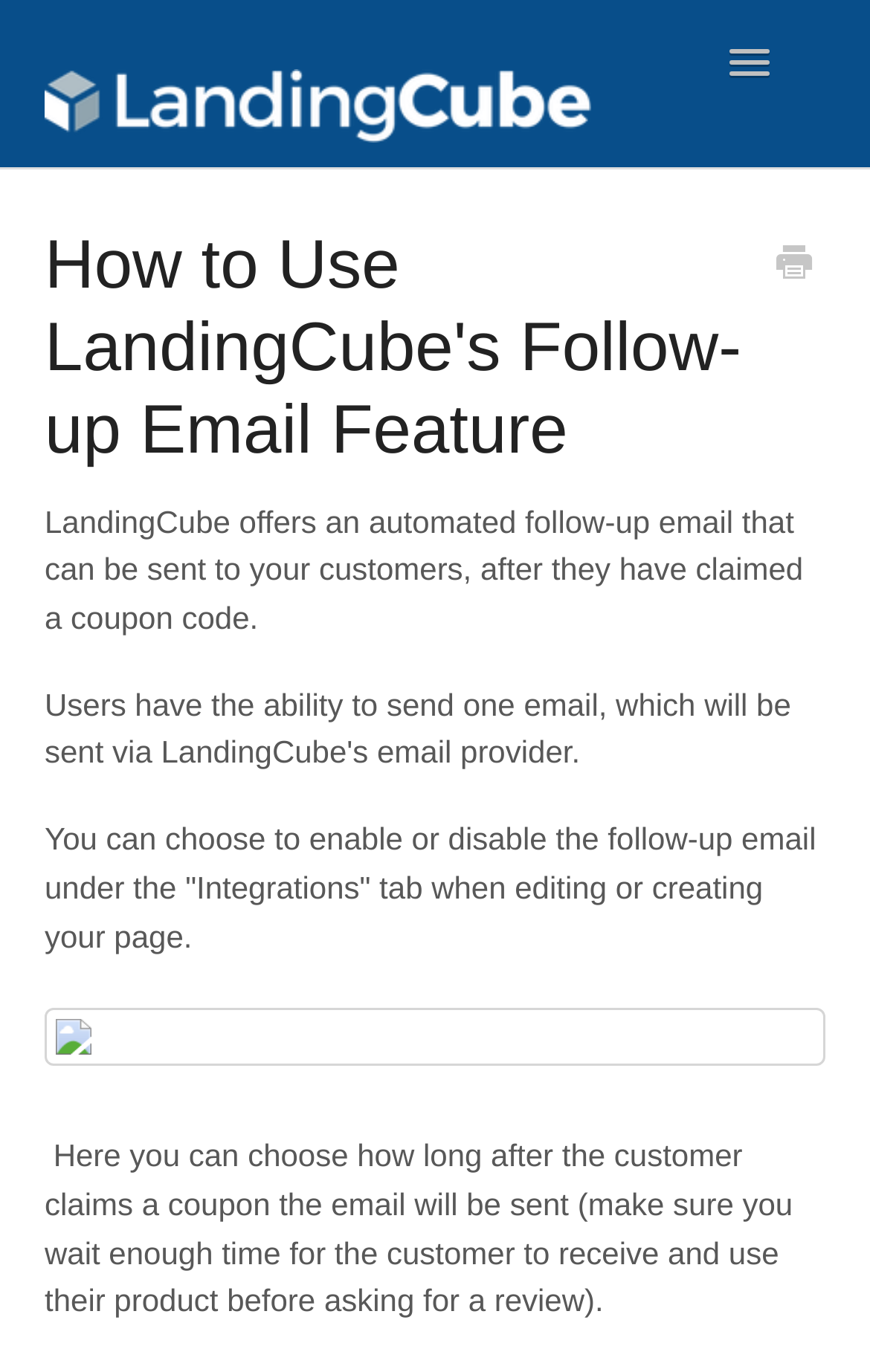Use a single word or phrase to respond to the question:
What is the suggested timing for sending the follow-up email?

After customer receives product